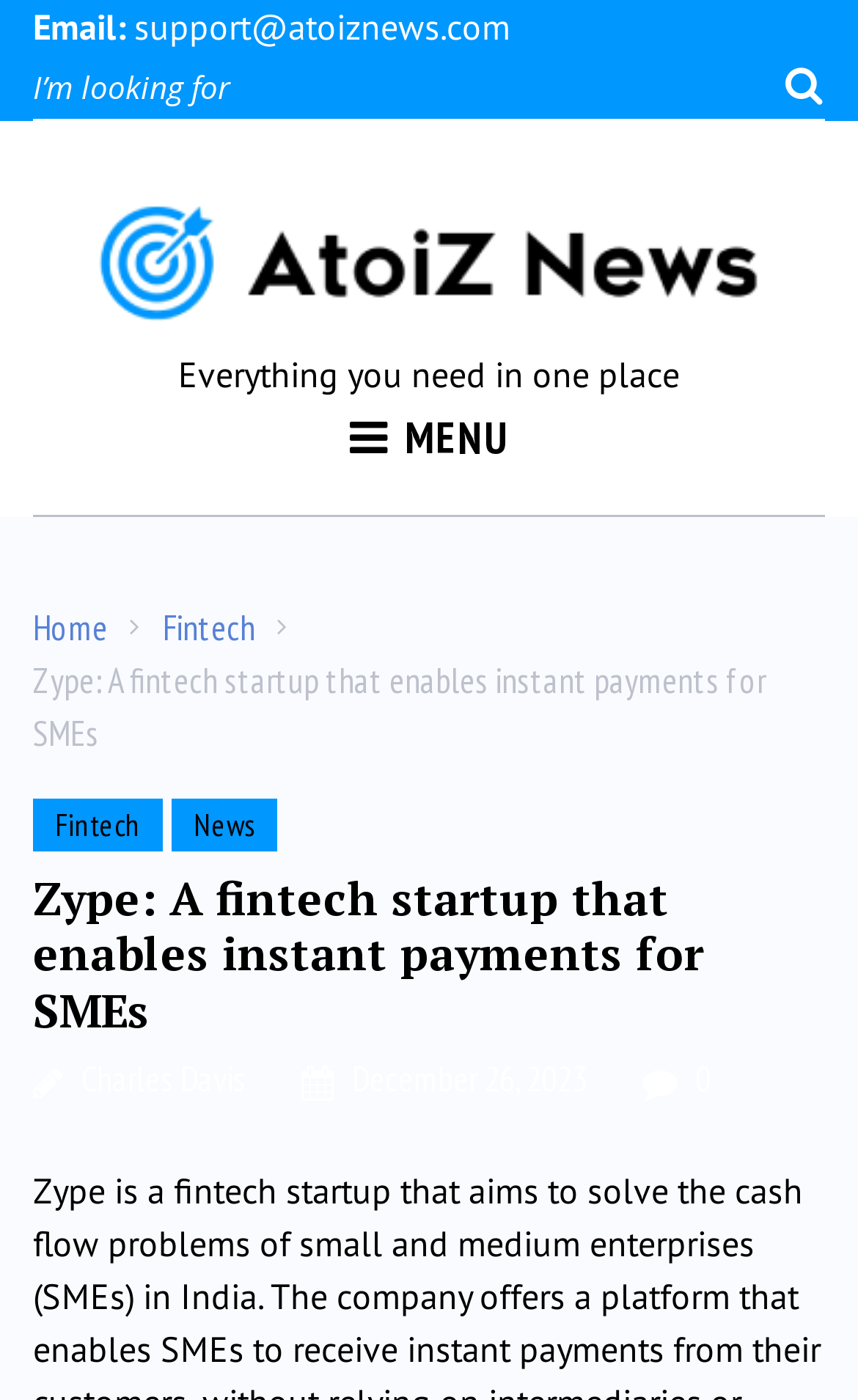Refer to the element description December 26, 2023 and identify the corresponding bounding box in the screenshot. Format the coordinates as (top-left x, top-left y, bottom-right x, bottom-right y) with values in the range of 0 to 1.

[0.41, 0.755, 0.685, 0.786]